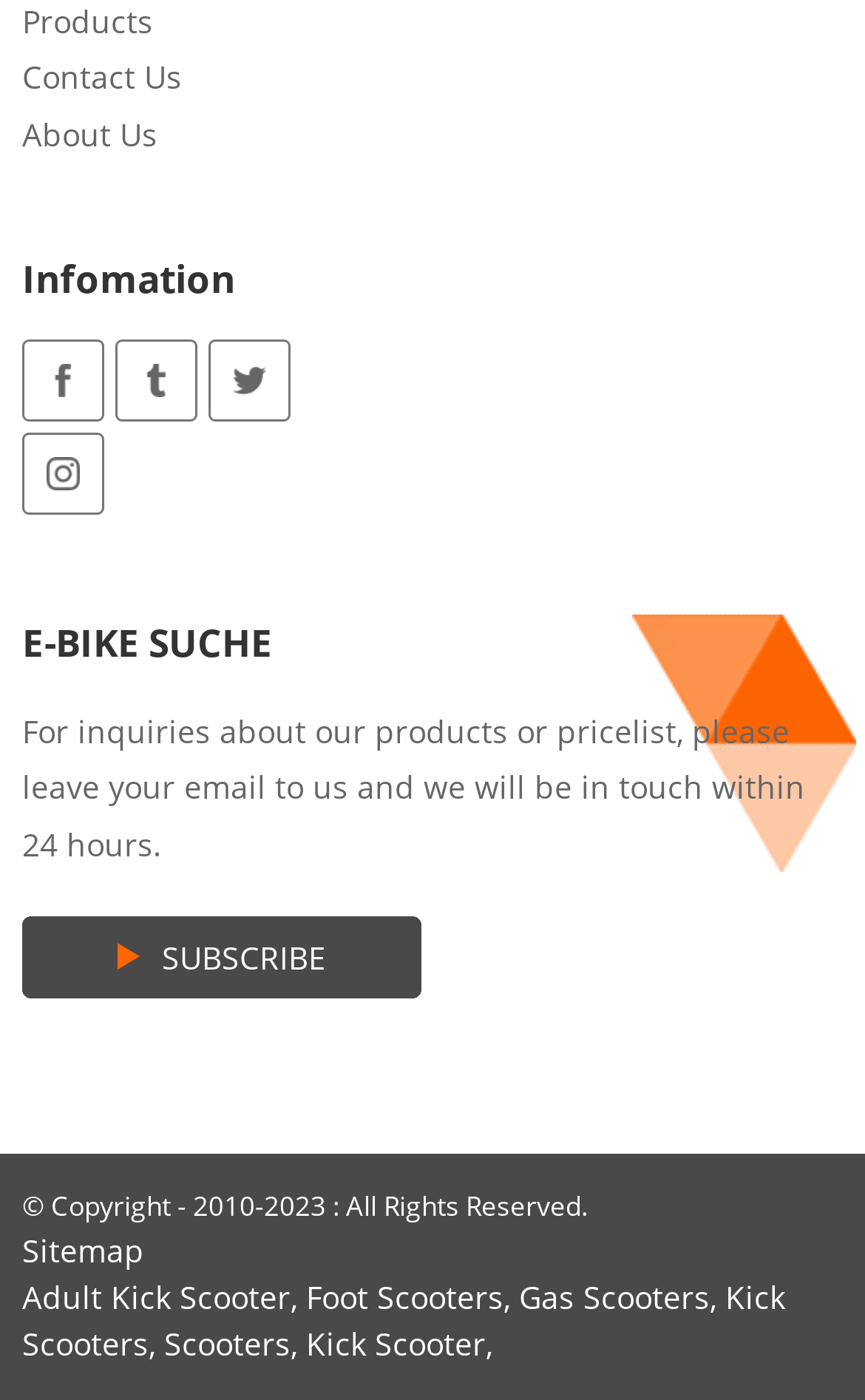Could you determine the bounding box coordinates of the clickable element to complete the instruction: "Click Contact Us"? Provide the coordinates as four float numbers between 0 and 1, i.e., [left, top, right, bottom].

[0.026, 0.035, 0.974, 0.075]